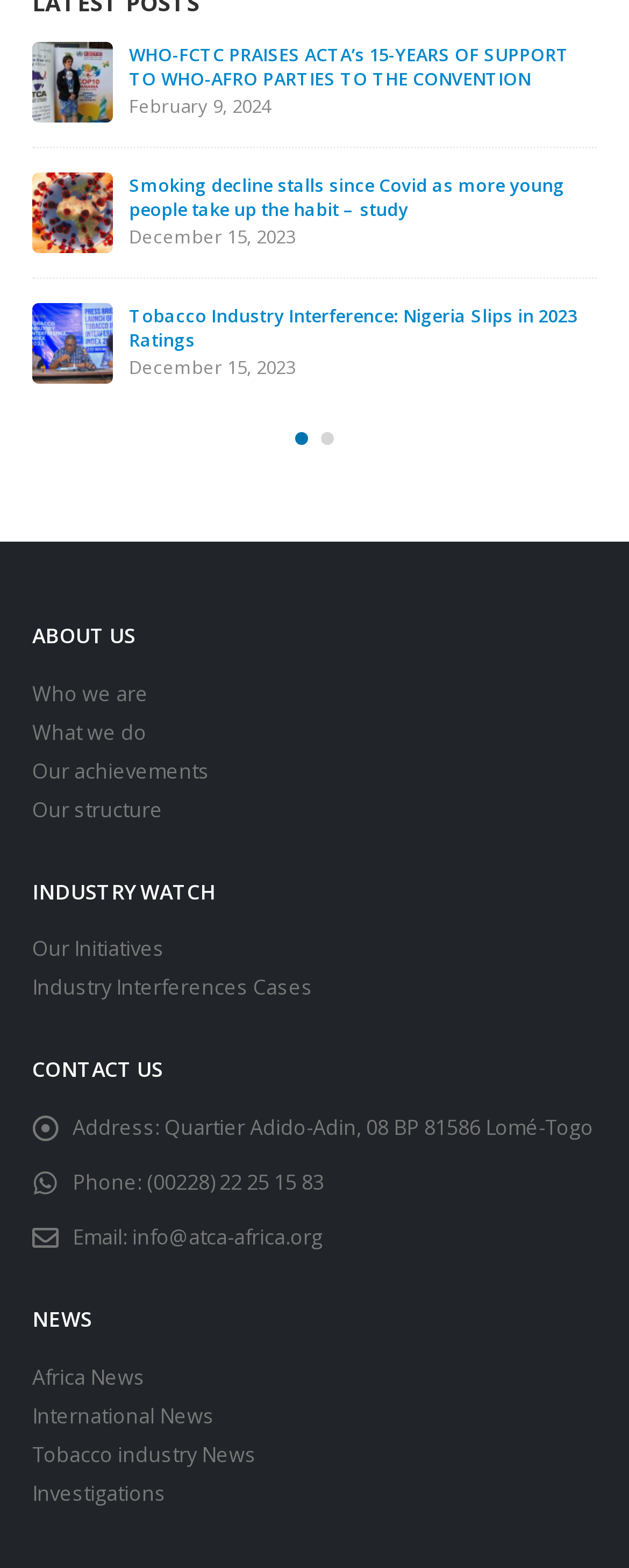Please answer the following query using a single word or phrase: 
What is the title of the first article?

Nigeria, second highest contributor to $26bn cigarette butt pollution – Report